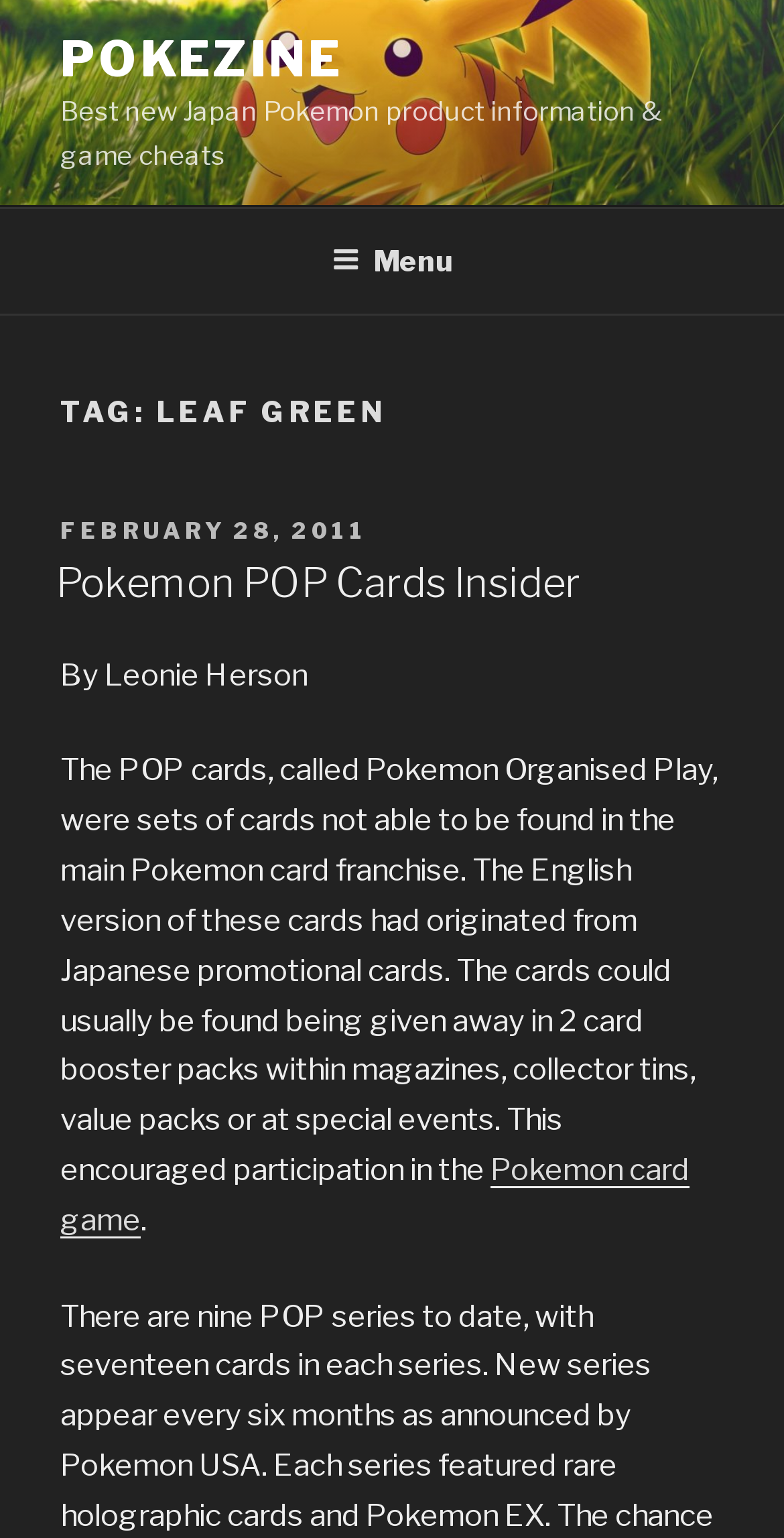Give a succinct answer to this question in a single word or phrase: 
What is the date of the blog post?

February 28, 2011